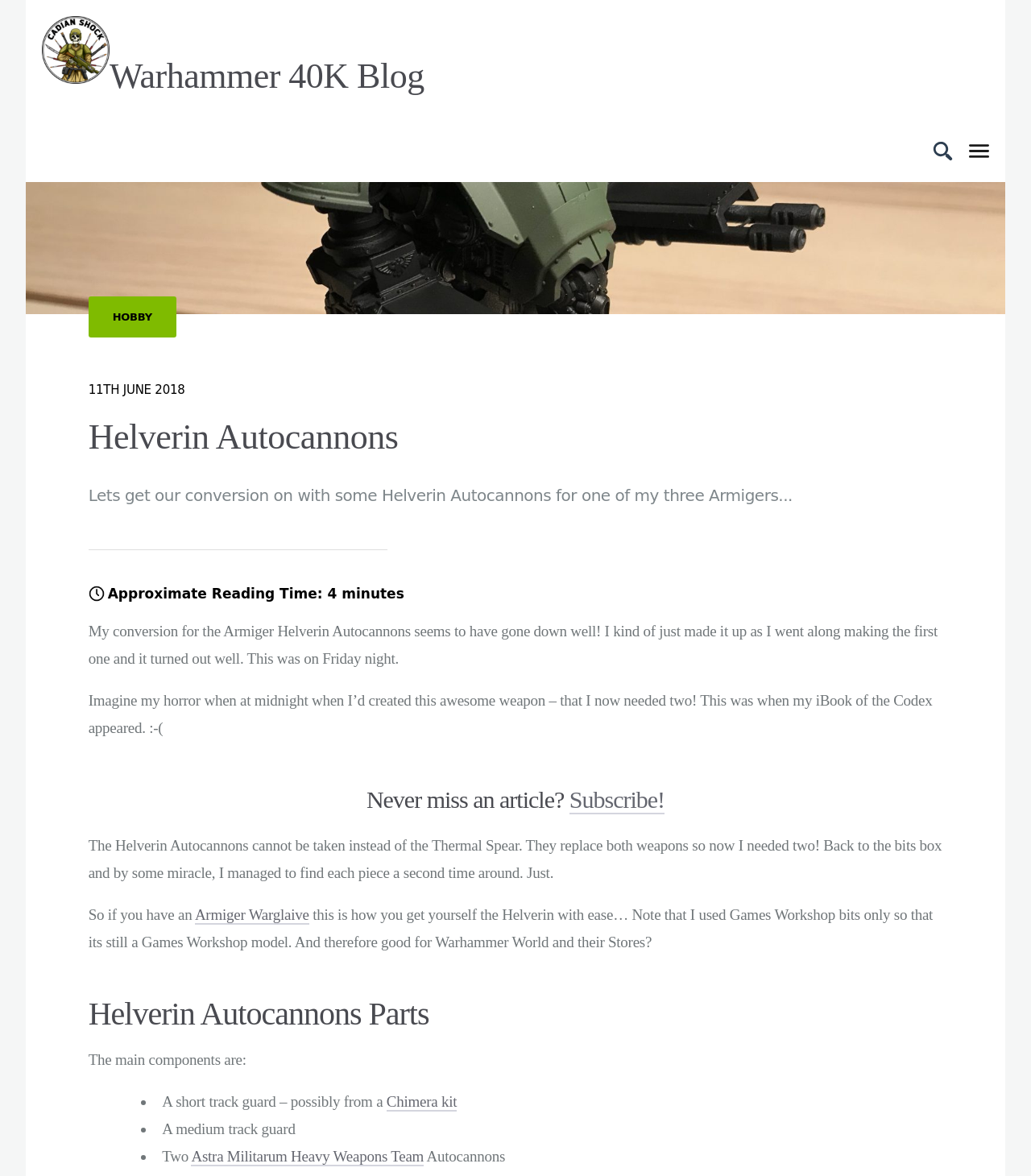Summarize the webpage comprehensively, mentioning all visible components.

This webpage is about a Warhammer 40K blog, specifically a conversion guide for Armiger Helverin Autocannons. At the top, there is a large image of the Helverin Autocannons, taking up most of the width of the page. Below the image, there is a link to the Warhammer 40K Blog, accompanied by a smaller image of the blog's logo. 

To the top right, there is a menu icon and an "x" button, which likely serves as a close or cancel button. On the left side, there are several links, including "HOBBY" and a date "11TH JUNE 2018". 

The main content of the page starts with a heading "Helverin Autocannons" followed by a paragraph of text describing the conversion process. Below this, there is a horizontal separator line, and then a section displaying the approximate reading time of the article, which is 4 minutes. 

The rest of the page is divided into several sections, each with its own heading. The first section describes the conversion process, with several paragraphs of text. The second section is an invitation to subscribe to the blog, with a link to do so. 

The third section describes the Helverin Autocannons in more detail, including a note about how they cannot be taken instead of the Thermal Spear. The text then explains how the author managed to find the necessary parts to build a second one. 

The fourth section is about the parts needed to build the Helverin Autocannons, with a list of components, including a short track guard, a medium track guard, and two Autocannons from the Astra Militarum Heavy Weapons Team.